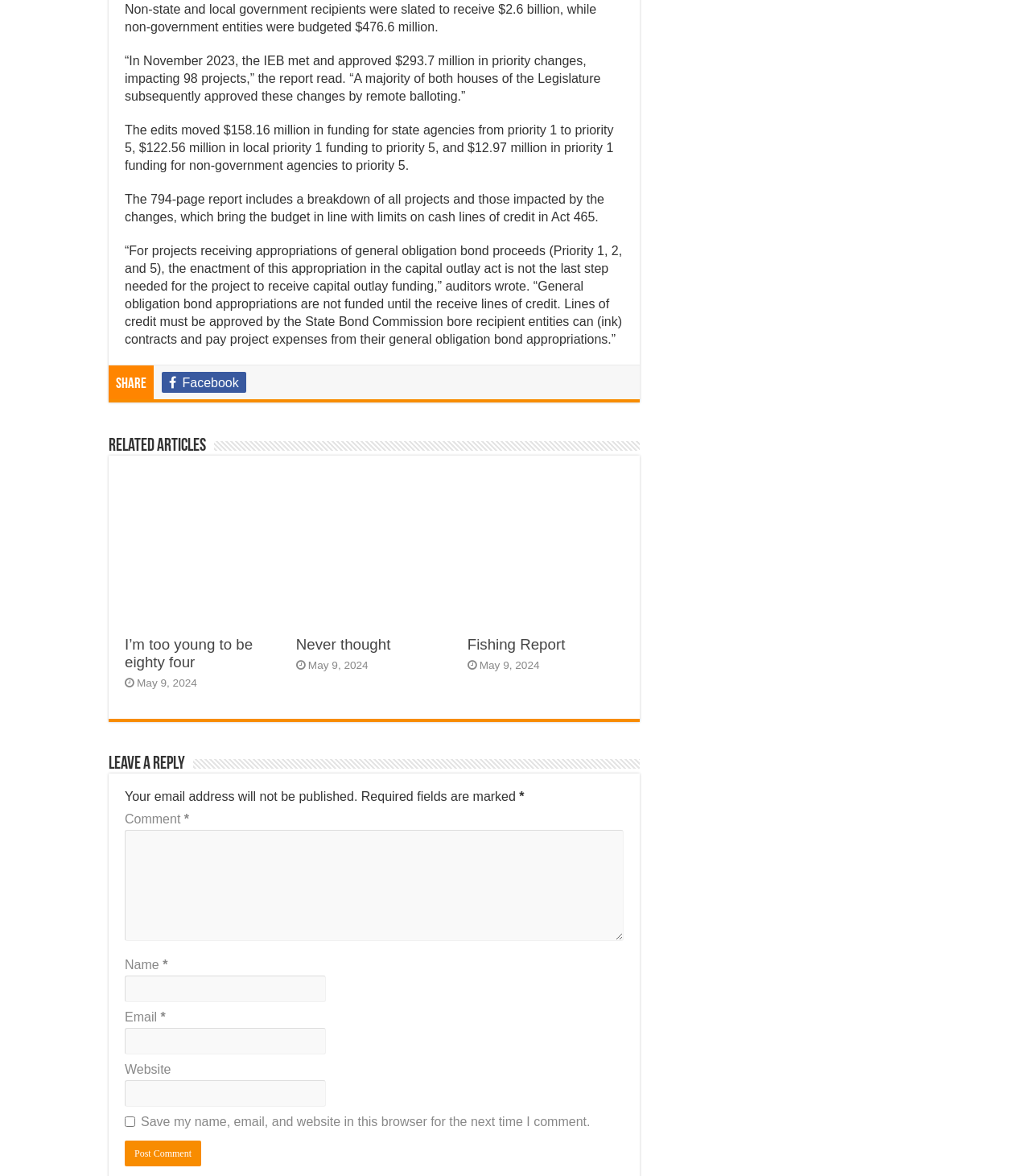Specify the bounding box coordinates of the region I need to click to perform the following instruction: "Leave a comment". The coordinates must be four float numbers in the range of 0 to 1, i.e., [left, top, right, bottom].

[0.121, 0.706, 0.605, 0.8]